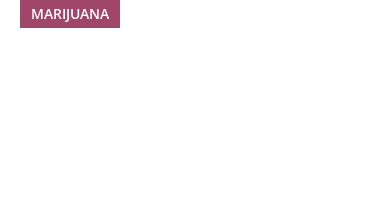Provide a comprehensive description of the image.

The image features a prominent red rectangular label with bold white text reading "MARIJUANA." This label likely serves as a thematic element within an article discussing recent developments in the cannabis industry, specifically related to Jushi Holdings Inc. or other companies in the sector. The article title indicates a focus on expansion projects, reflecting significant growth and investment in the cannabis market. The visual emphasis on the label highlights the importance of cannabis-related content in contemporary discussions about business and regulation in this rapidly evolving industry.